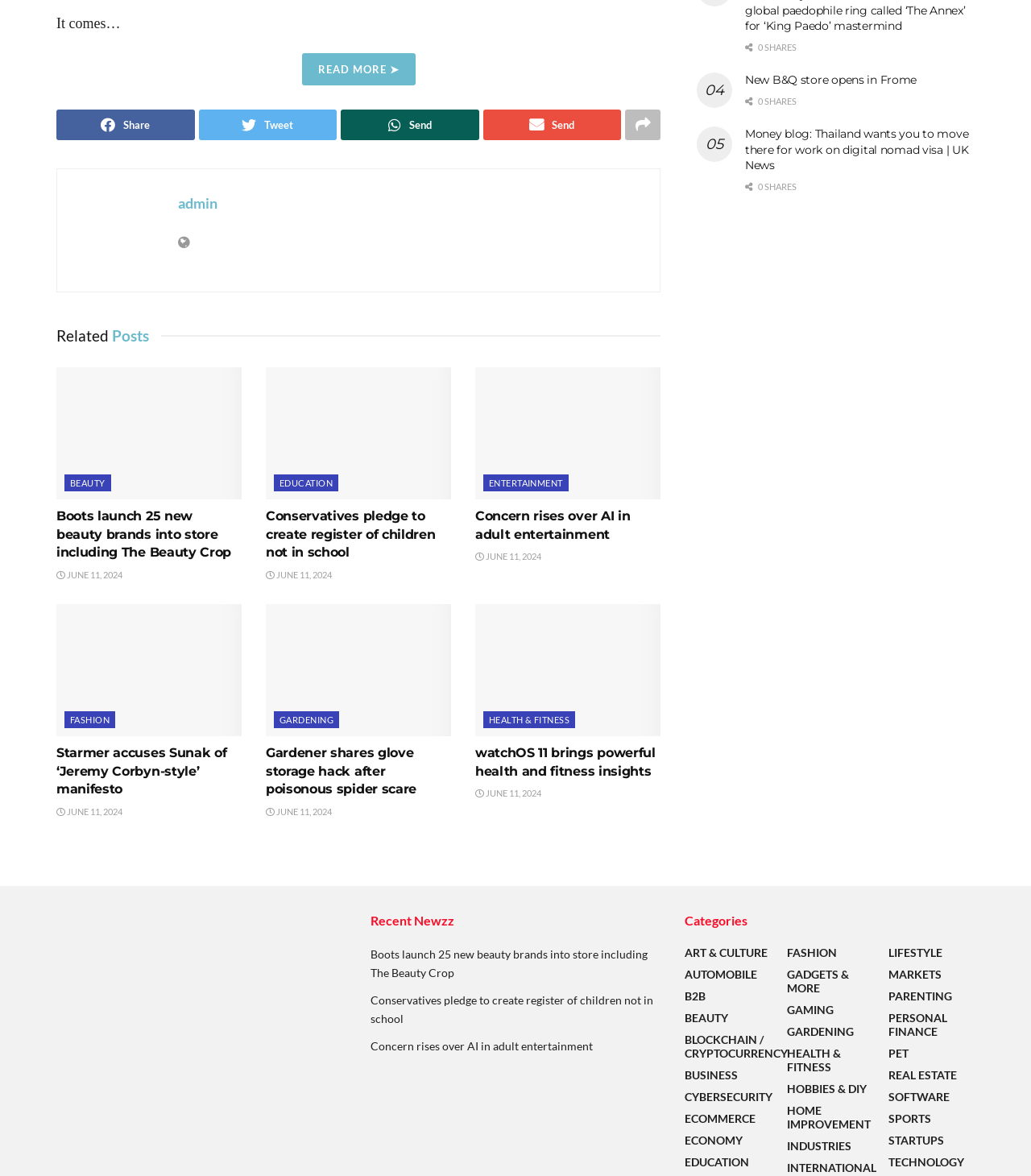What is the date of the article 'Concern rises over AI in adult entertainment'?
Look at the image and provide a short answer using one word or a phrase.

JUNE 11, 2024